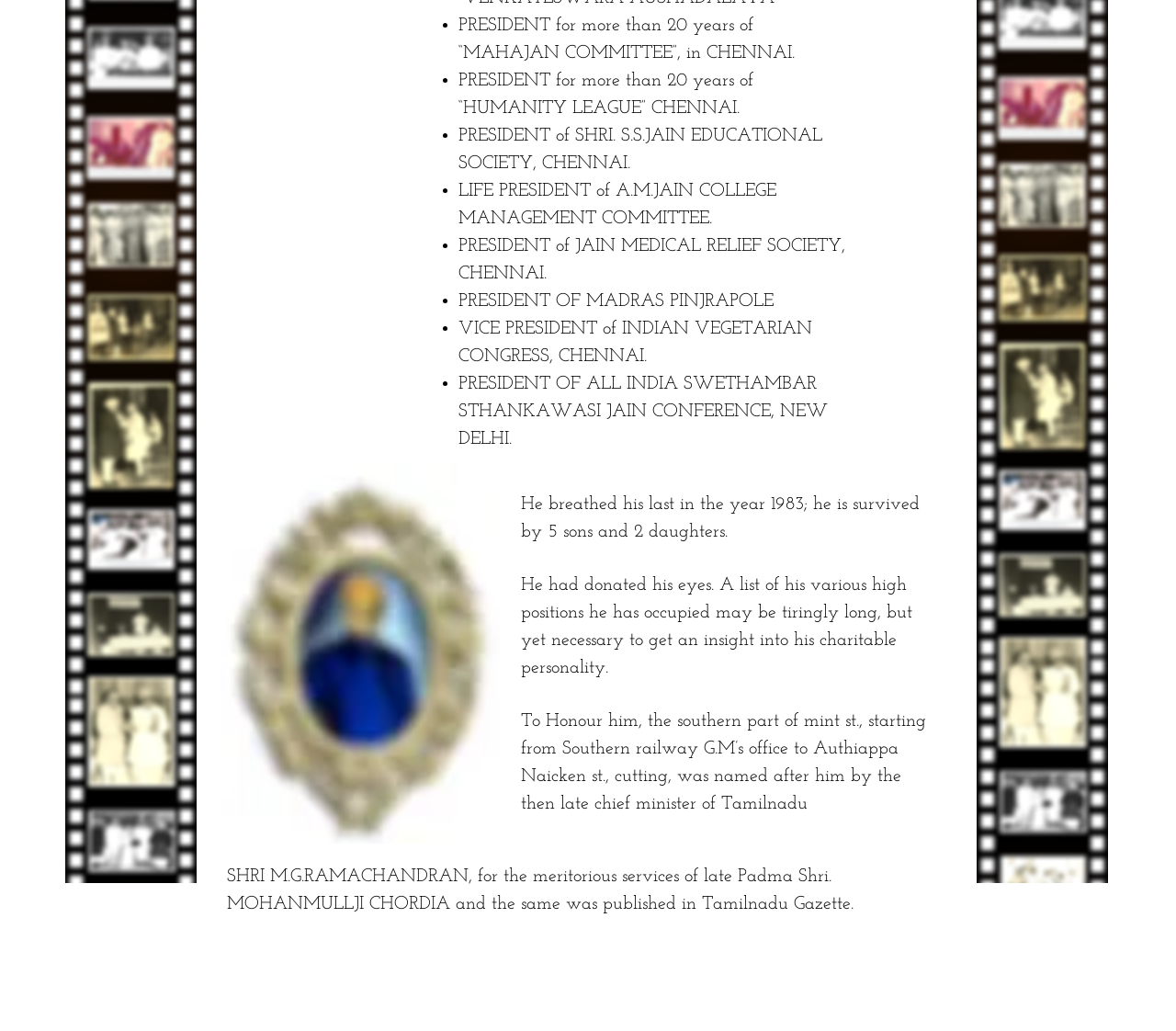Please examine the image and answer the question with a detailed explanation:
What is the name of the society founded by Mohanmullji Chordia?

According to the webpage, Mohanmullji Chordia was the President of Shri. S.S.Jain Educational Society, which suggests that he founded or was closely associated with this society.